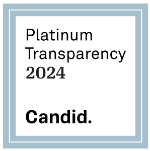Detail every significant feature and component of the image.

The image showcases a stylish and modern graphic featuring the phrase "Platinum Transparency 2024" at the top, indicating a significant recognition or status related to transparency for the year 2024. Below this, the word "Candid." is displayed prominently in bold text, suggesting an emphasis on honesty or openness. The design includes a sleek border in a soft blue color, enhancing the overall aesthetic appeal of the image. This visual could be associated with an organization's commitment to transparency and integrity in their operations or reporting.